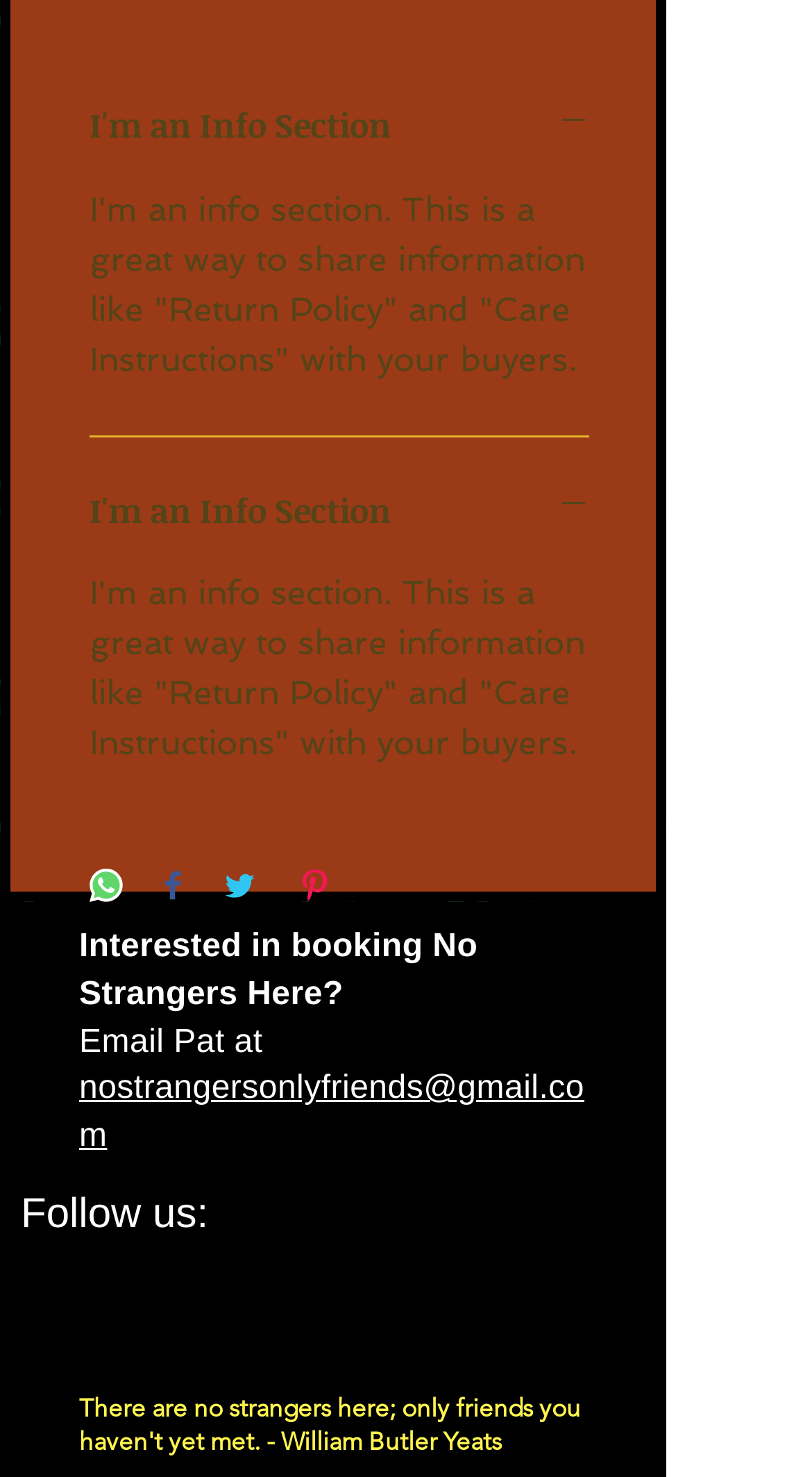Using the image as a reference, answer the following question in as much detail as possible:
How many share buttons are there?

I counted the number of share buttons, which are 'Share on WhatsApp', 'Share on Facebook', 'Share on Twitter', and 'Pin on Pinterest', so there are 4 share buttons on the webpage.